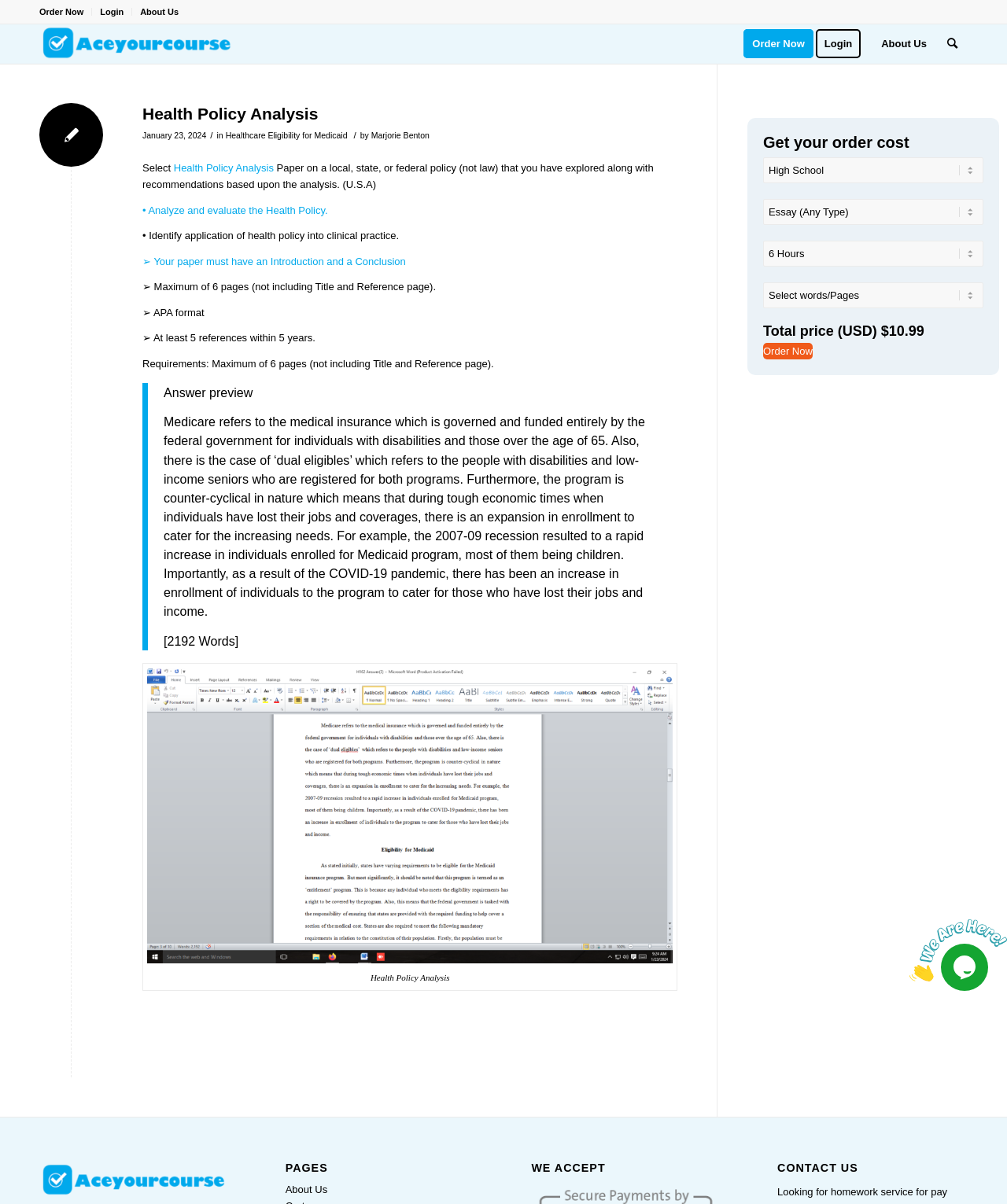For the given element description Health Policy Analysis, determine the bounding box coordinates of the UI element. The coordinates should follow the format (top-left x, top-left y, bottom-right x, bottom-right y) and be within the range of 0 to 1.

[0.172, 0.134, 0.272, 0.144]